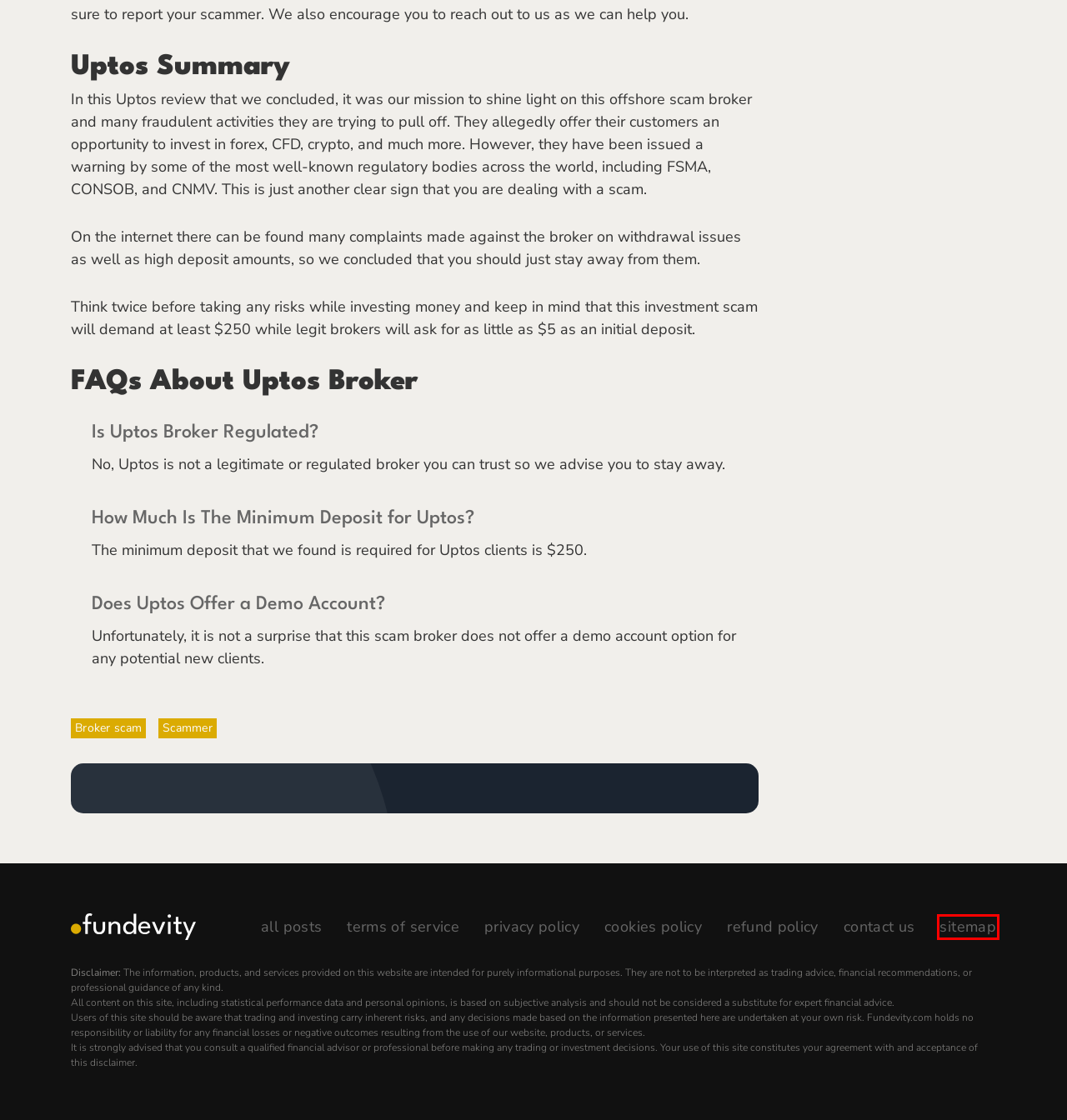Examine the screenshot of a webpage with a red bounding box around an element. Then, select the webpage description that best represents the new page after clicking the highlighted element. Here are the descriptions:
A. Privacy Policy - Fundevity
B. Terms Of Service - Fundevity
C. Sitemap - Fundevity
D. Onenfx Review: Exposing The Truth Behind The Anonymous Broker
E. Refund Policy - Fundevity
F. All Posts - Fundevity
G. Scammer Archives - Fundevity
H. Cookies Policy - Fundevity

C